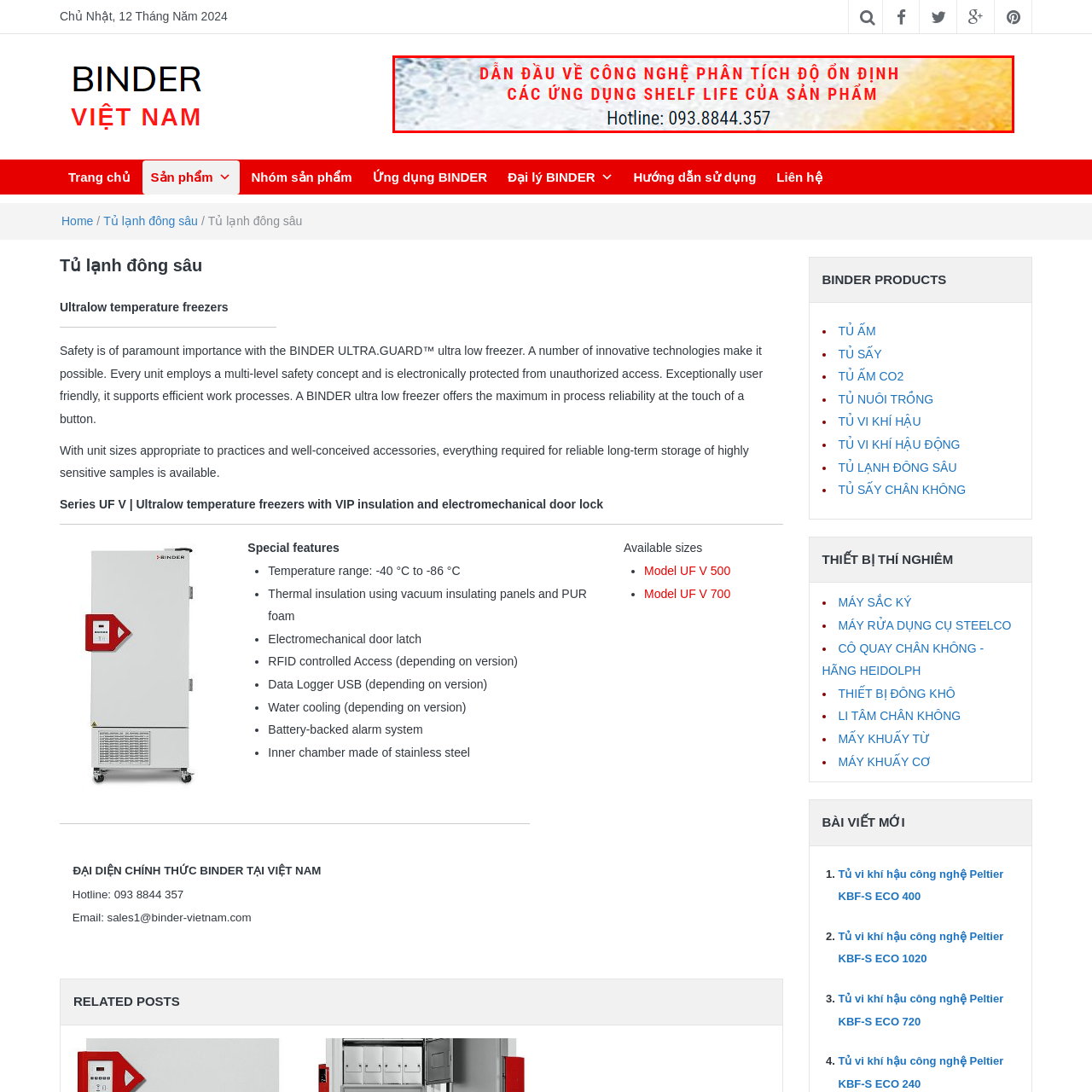What is provided below the announcement?
View the image highlighted by the red bounding box and provide your answer in a single word or a brief phrase.

Contact hotline number